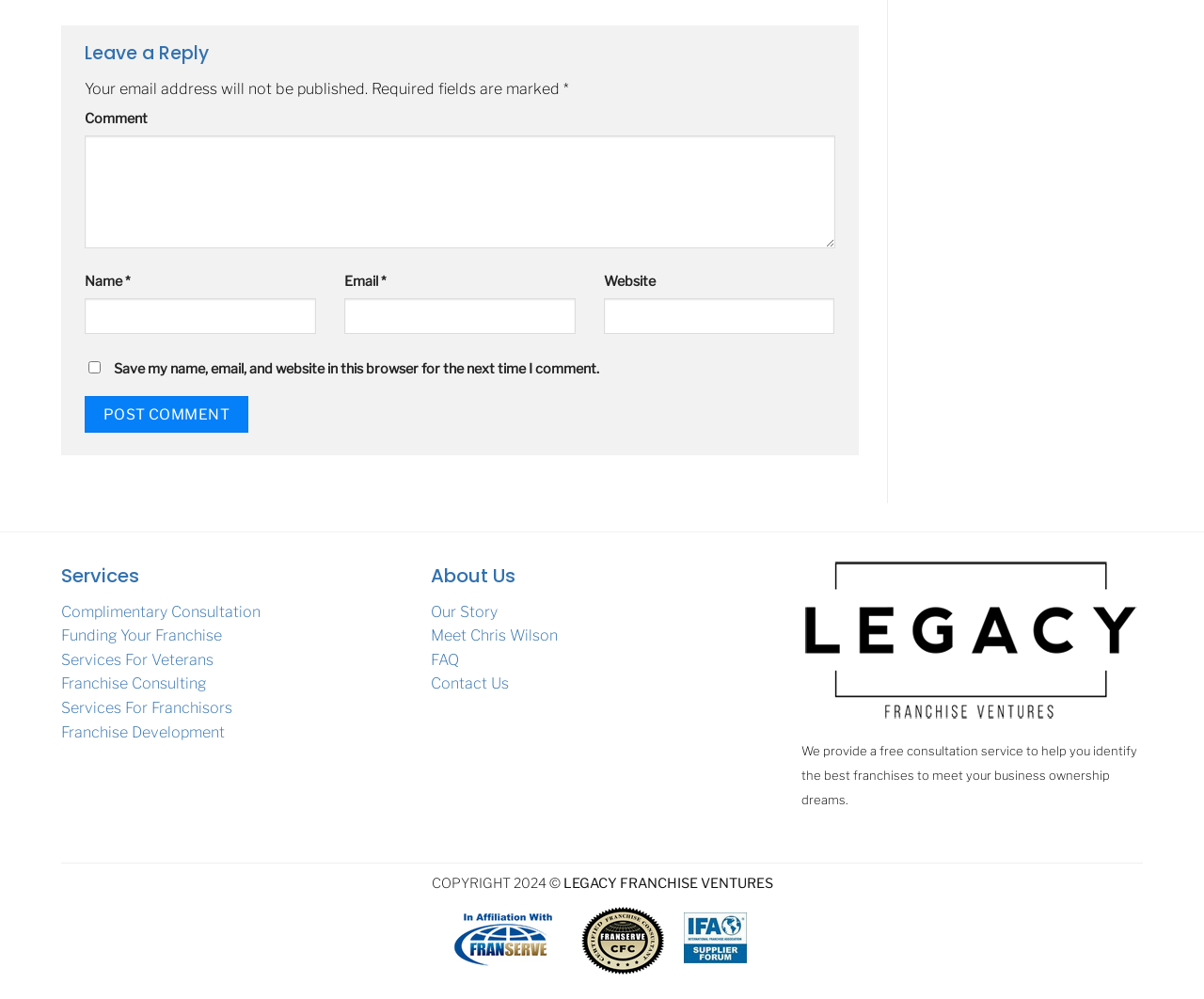Please mark the clickable region by giving the bounding box coordinates needed to complete this instruction: "Click the Post Comment button".

[0.07, 0.396, 0.206, 0.433]